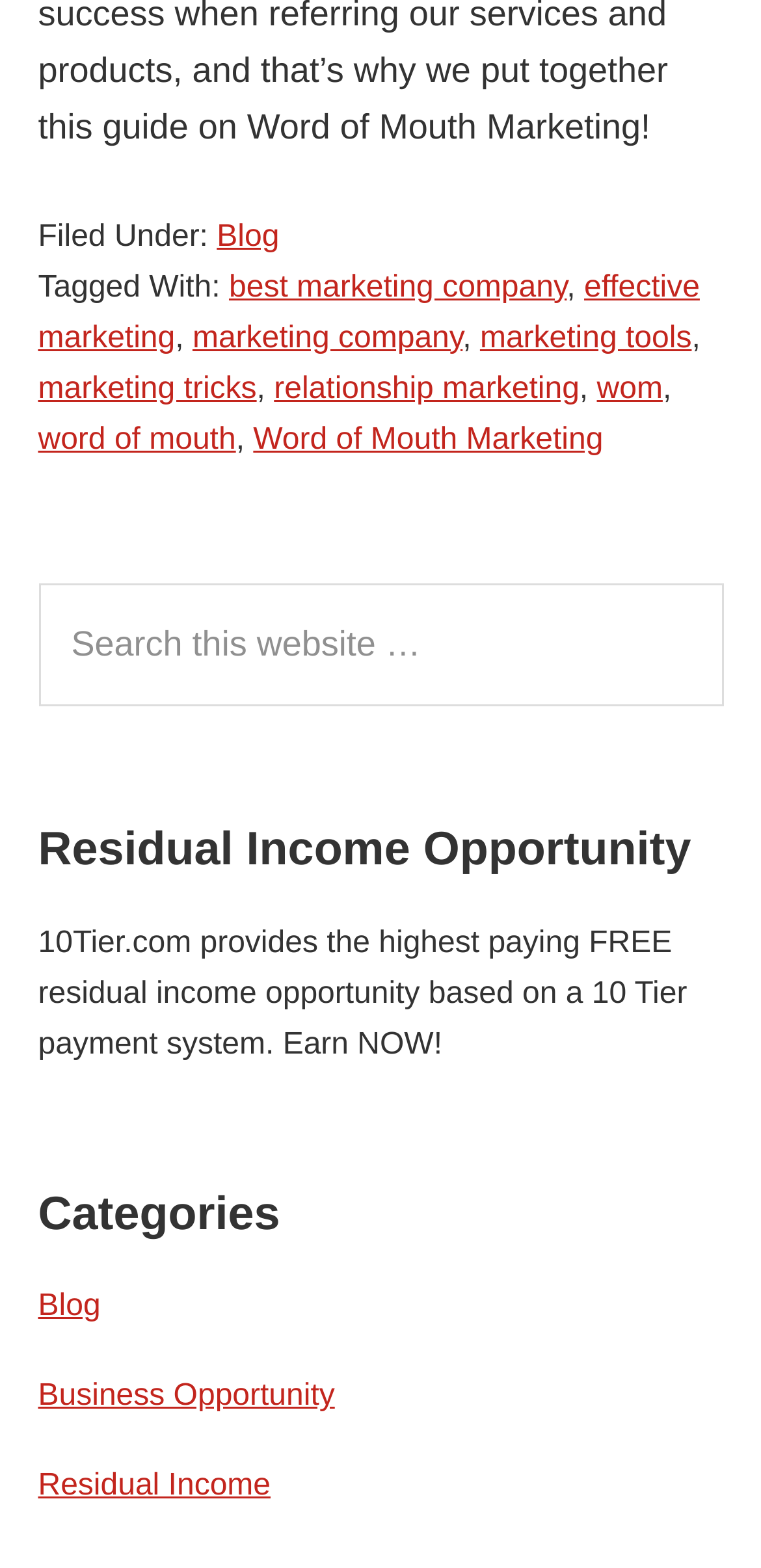Determine the bounding box coordinates of the UI element that matches the following description: "word of mouth". The coordinates should be four float numbers between 0 and 1 in the format [left, top, right, bottom].

[0.05, 0.27, 0.31, 0.291]